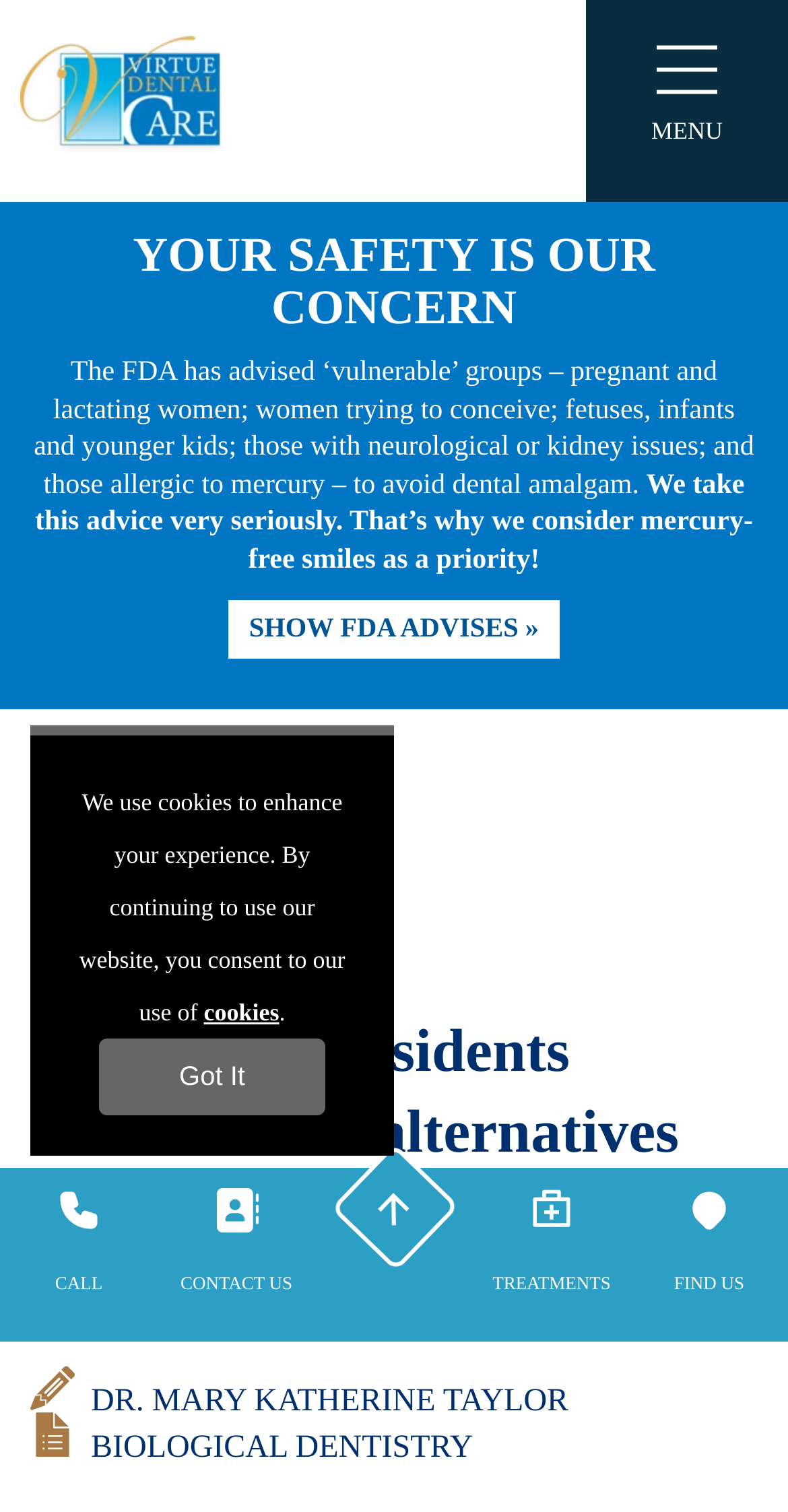What is the concern of the dental care?
Please use the image to provide an in-depth answer to the question.

The concern of the dental care is safety, as stated in the text 'YOUR SAFETY IS OUR CONCERN'.